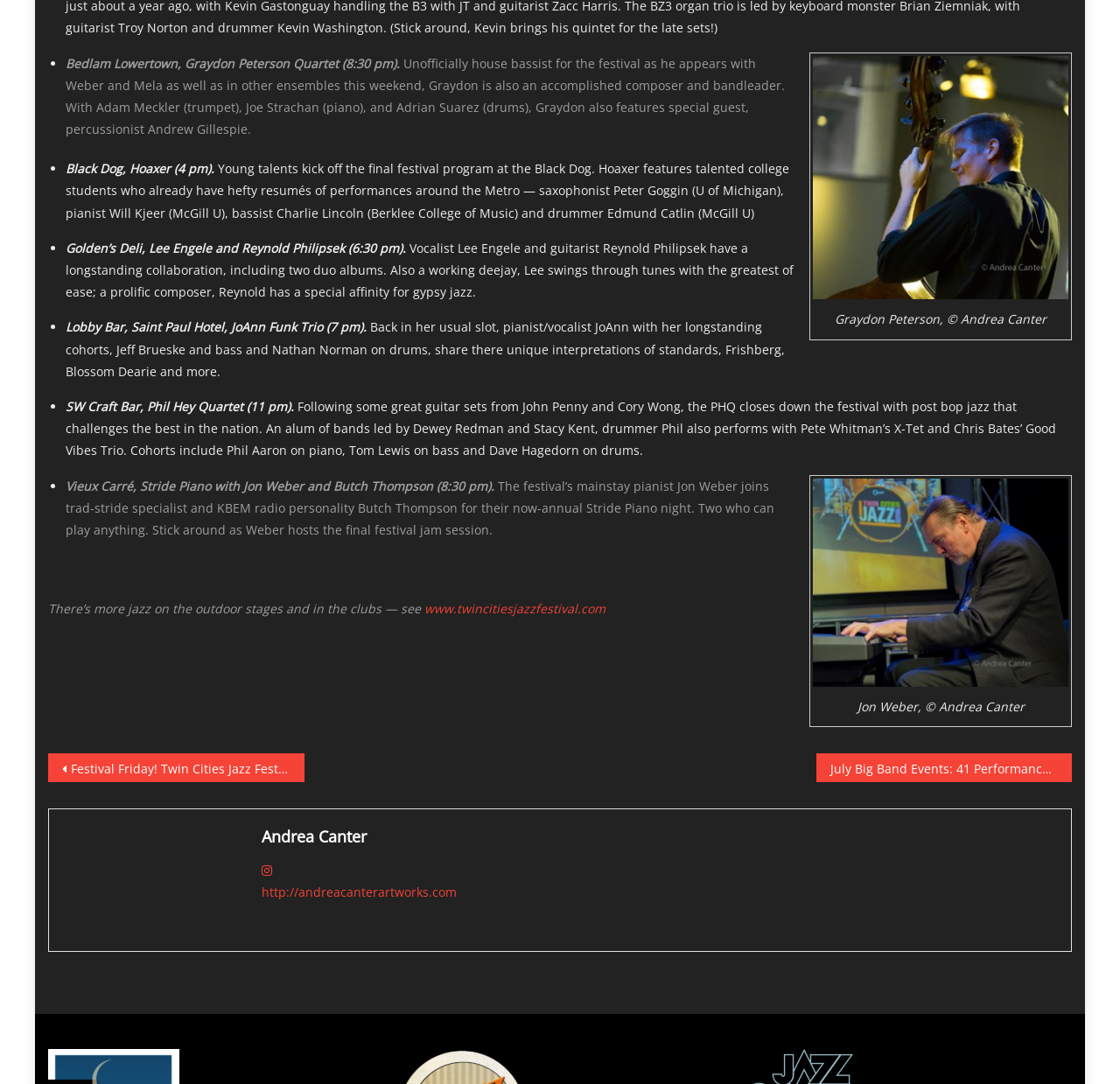Please provide a short answer using a single word or phrase for the question:
What is the time of the performance by Lee Engele and Reynold Philipsek at Golden’s Deli?

6:30 pm